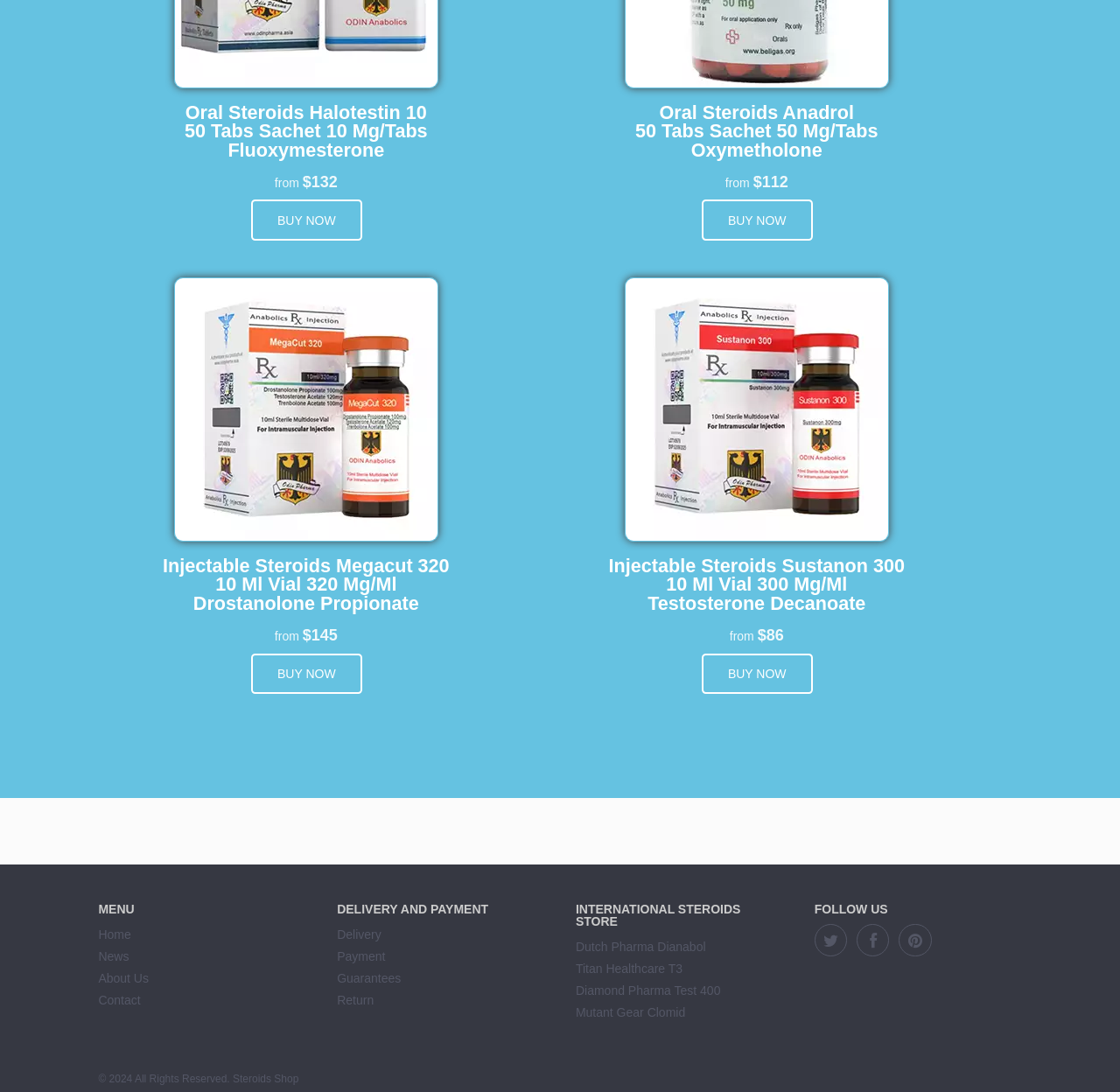Specify the bounding box coordinates of the element's area that should be clicked to execute the given instruction: "View details of Injectable Steroids Megacut 320". The coordinates should be four float numbers between 0 and 1, i.e., [left, top, right, bottom].

[0.155, 0.254, 0.391, 0.496]